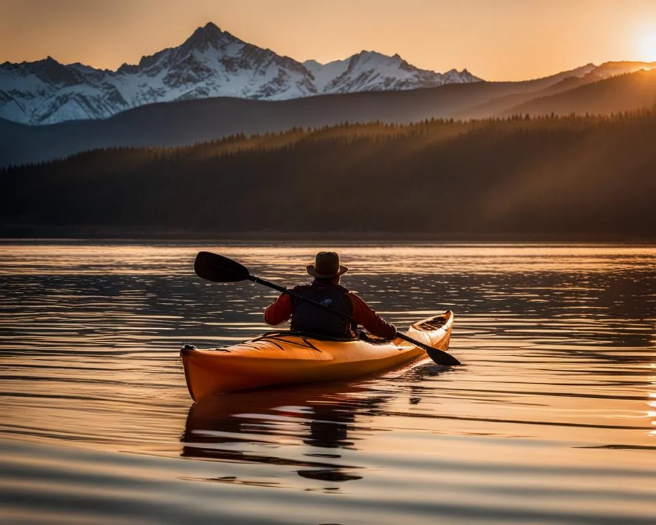Illustrate the image with a detailed caption.

The image showcases a serene moment in kayaking, featuring a person paddling a vibrant orange kayak on calm waters at sunset. The backdrop reveals majestic snow-capped mountains under a warm golden hue, reflecting the tranquil atmosphere of the scene. The paddler, wearing a hat and a red jacket, embodies the spirit of adventure, exploring the peaceful expanse of nature. This picturesque setting highlights the allure of the Necky Narpa kayak, renowned for its versatility and stability, perfect for both tranquil outings and challenging water conditions. The overall composition evokes a sense of freedom and connection with the great outdoors, inviting enthusiasts to embark on their own water expeditions.